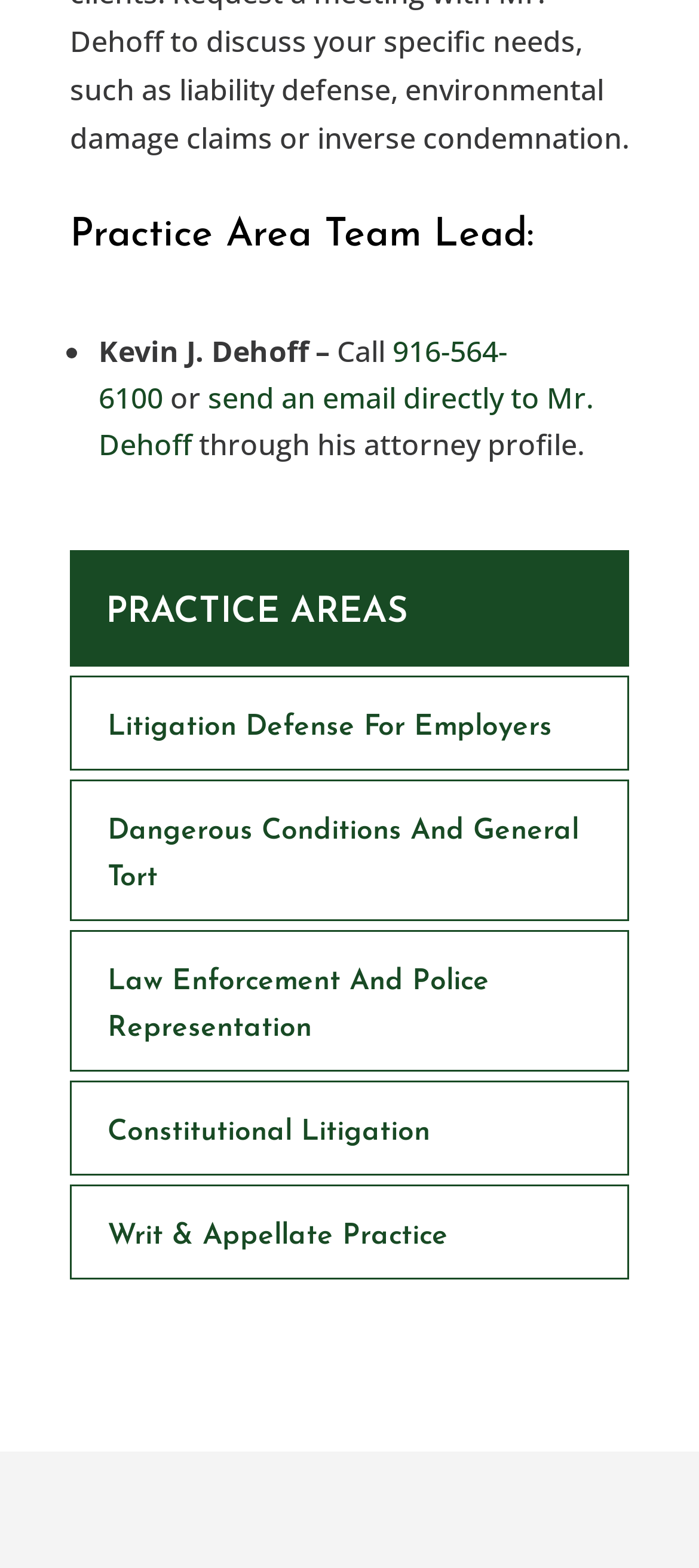Please specify the bounding box coordinates for the clickable region that will help you carry out the instruction: "Read about Constitutional Litigation".

[0.154, 0.714, 0.615, 0.732]